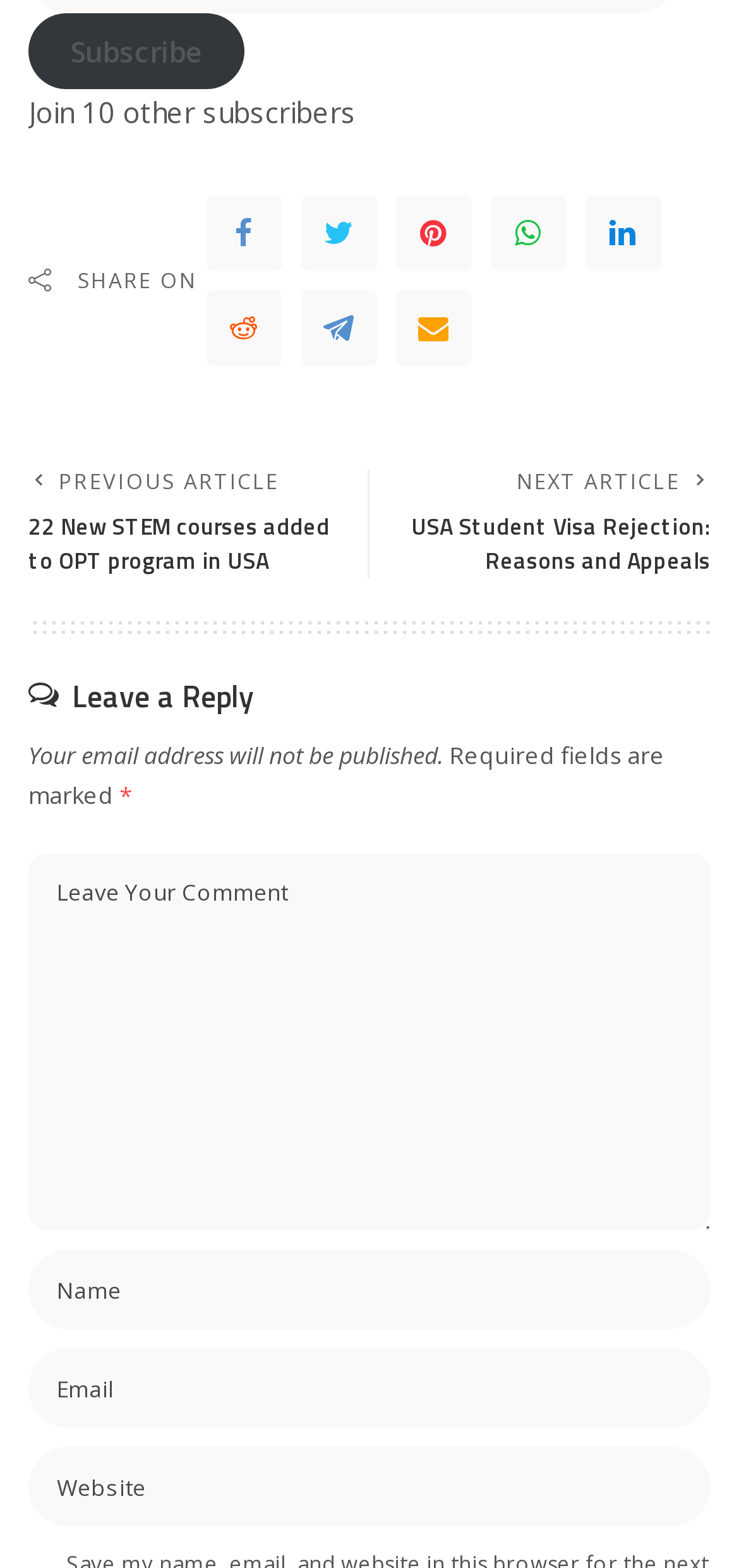How many subscribers are there?
Based on the image, give a concise answer in the form of a single word or short phrase.

10